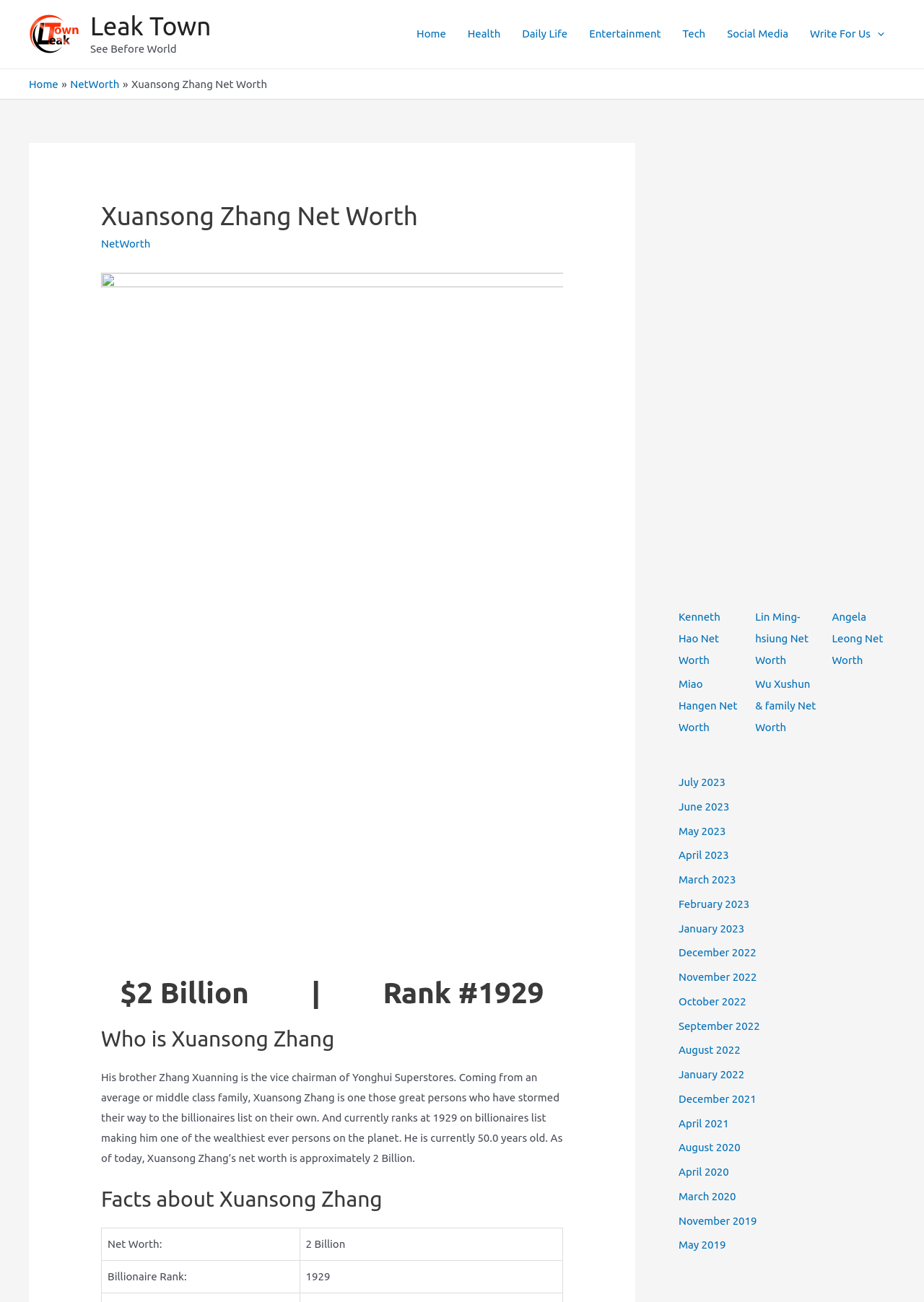Please determine the bounding box coordinates of the element's region to click in order to carry out the following instruction: "View Xuansong Zhang's net worth details". The coordinates should be four float numbers between 0 and 1, i.e., [left, top, right, bottom].

[0.109, 0.75, 0.609, 0.776]